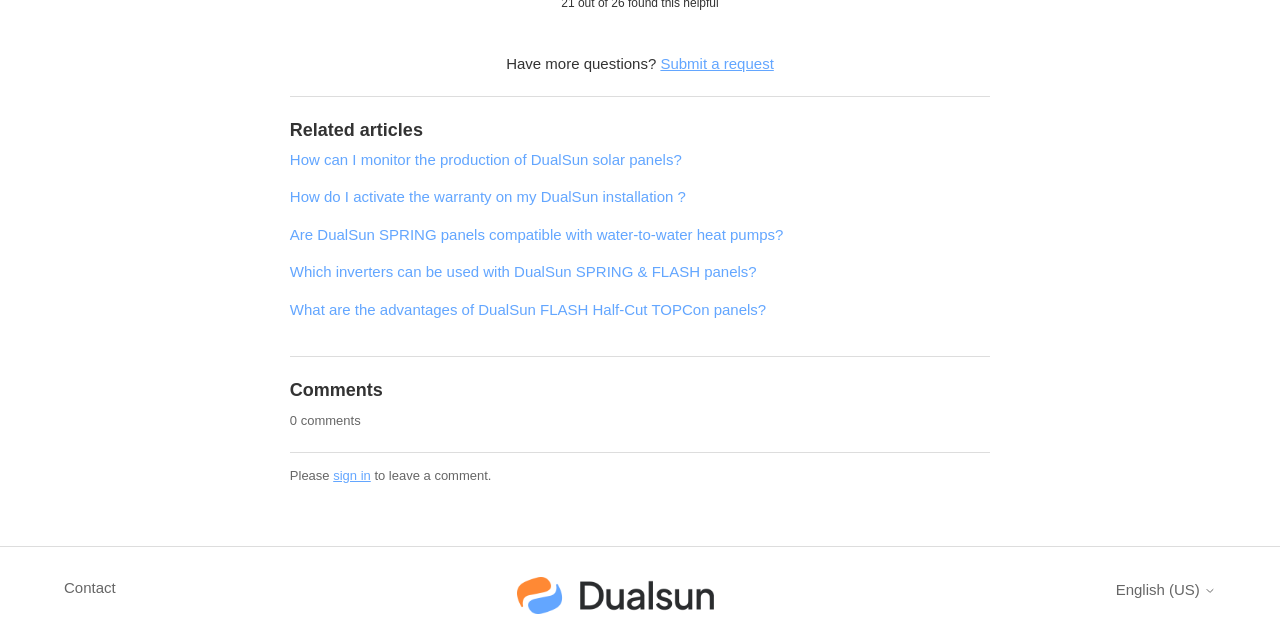How many comments are there on this webpage?
Can you offer a detailed and complete answer to this question?

I found the answer by looking at the StaticText element with the text '0 comments'. This element is a child of the HeaderAsNonLandmark element with the heading 'Comments', indicating that it displays the number of comments.